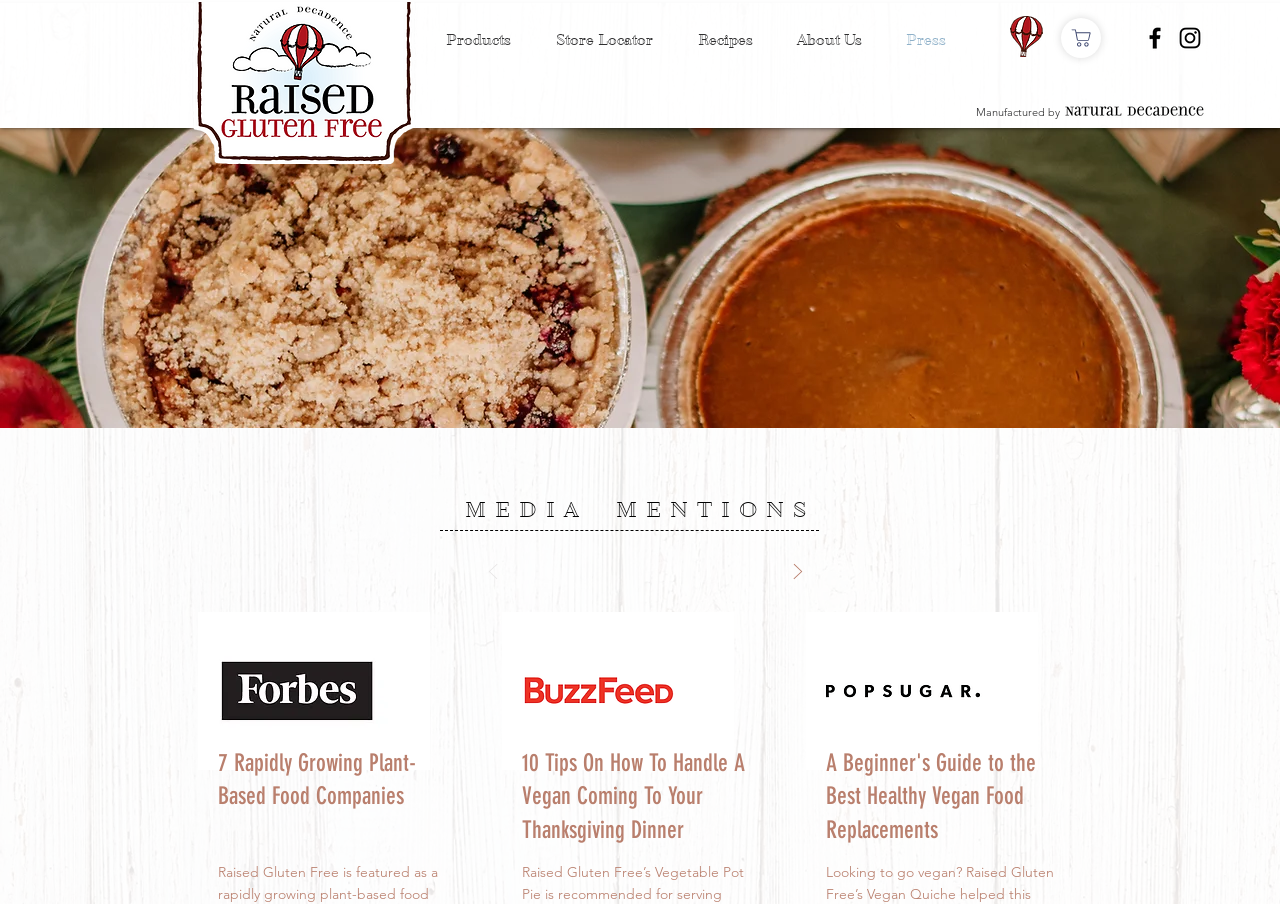How many media mentions are visible on this page?
Look at the image and provide a short answer using one word or a phrase.

3